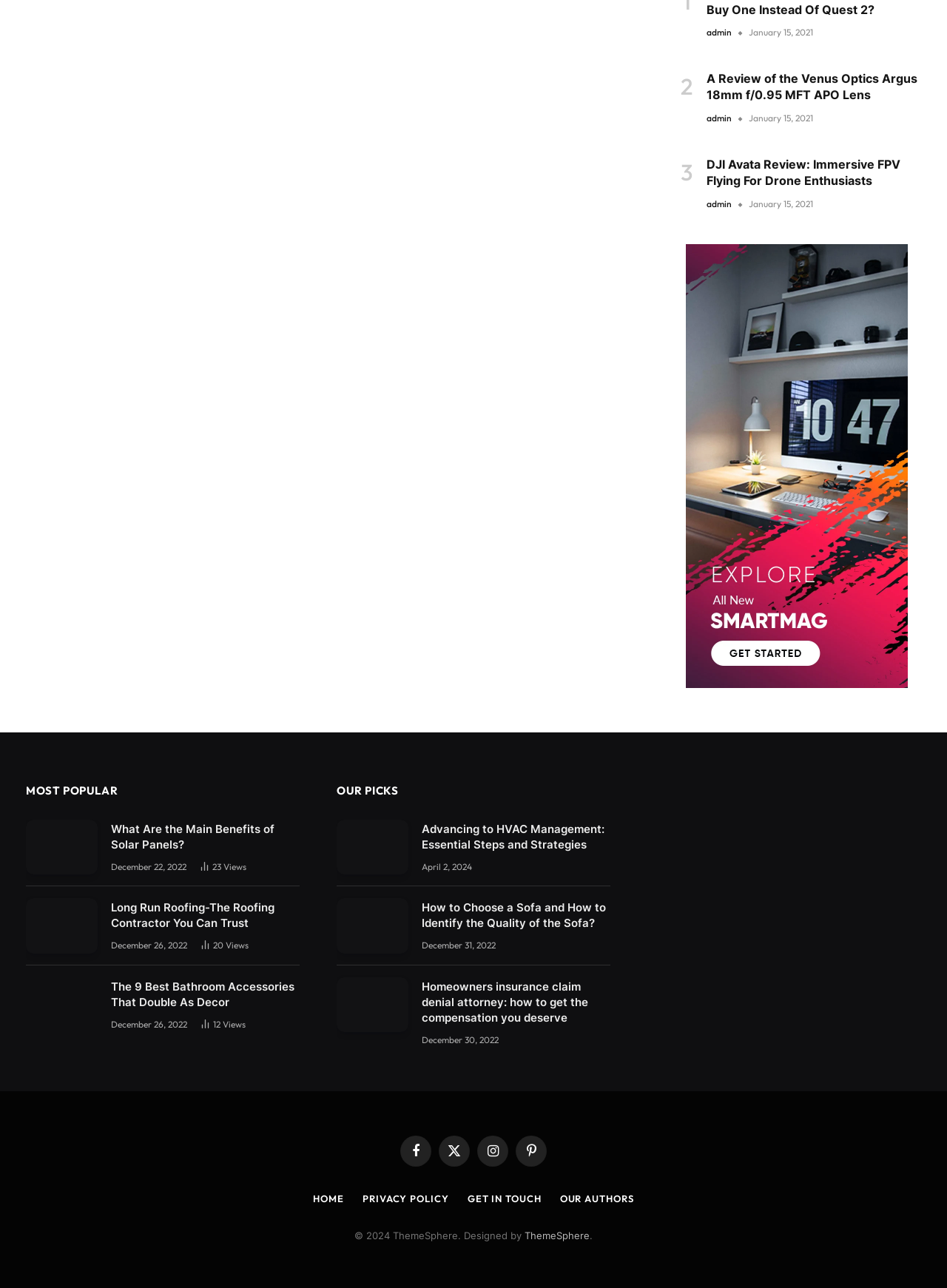Determine the bounding box coordinates of the clickable area required to perform the following instruction: "Visit the Facebook page". The coordinates should be represented as four float numbers between 0 and 1: [left, top, right, bottom].

[0.423, 0.882, 0.455, 0.906]